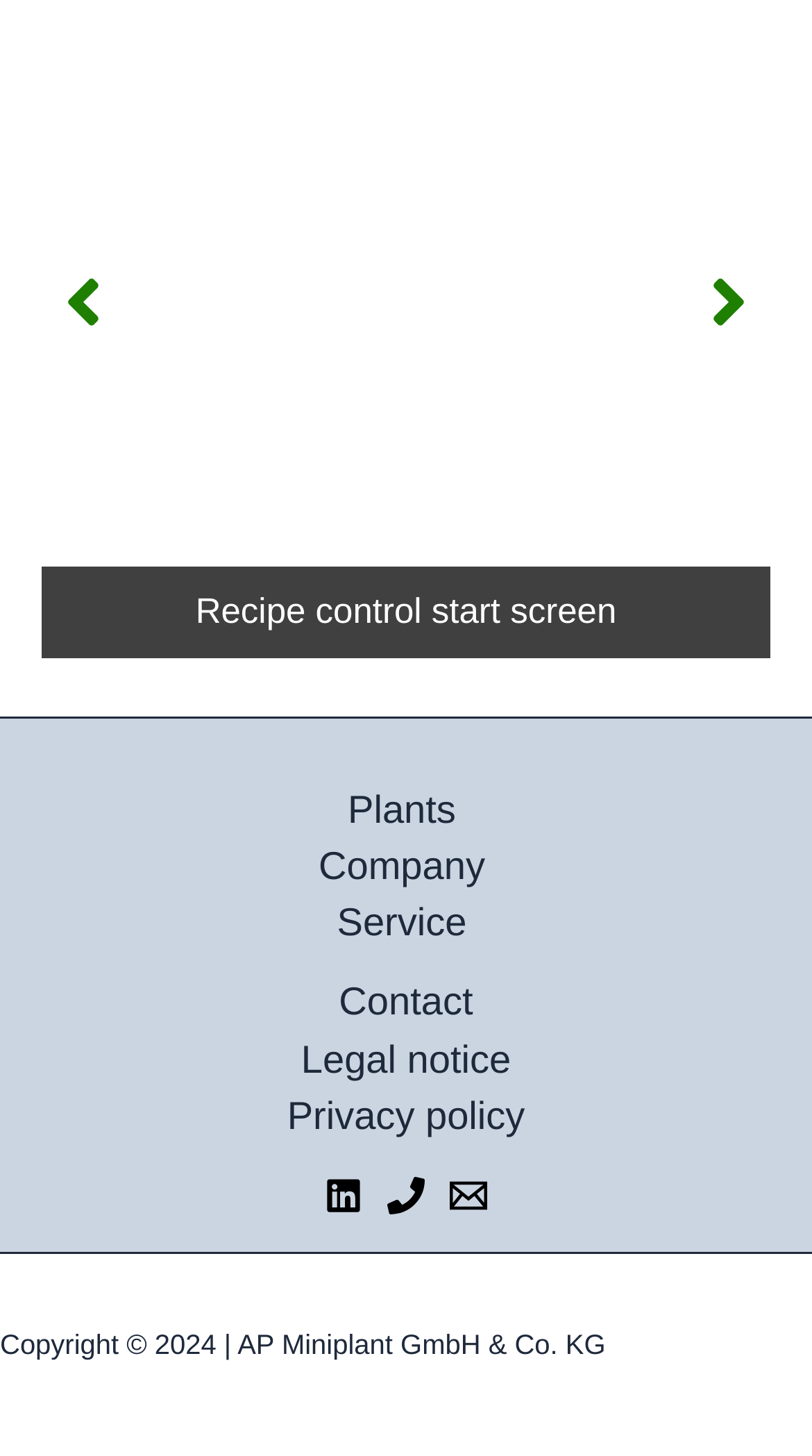Please find the bounding box coordinates of the element that you should click to achieve the following instruction: "Follow the 'Plants' link". The coordinates should be presented as four float numbers between 0 and 1: [left, top, right, bottom].

[0.428, 0.541, 0.561, 0.571]